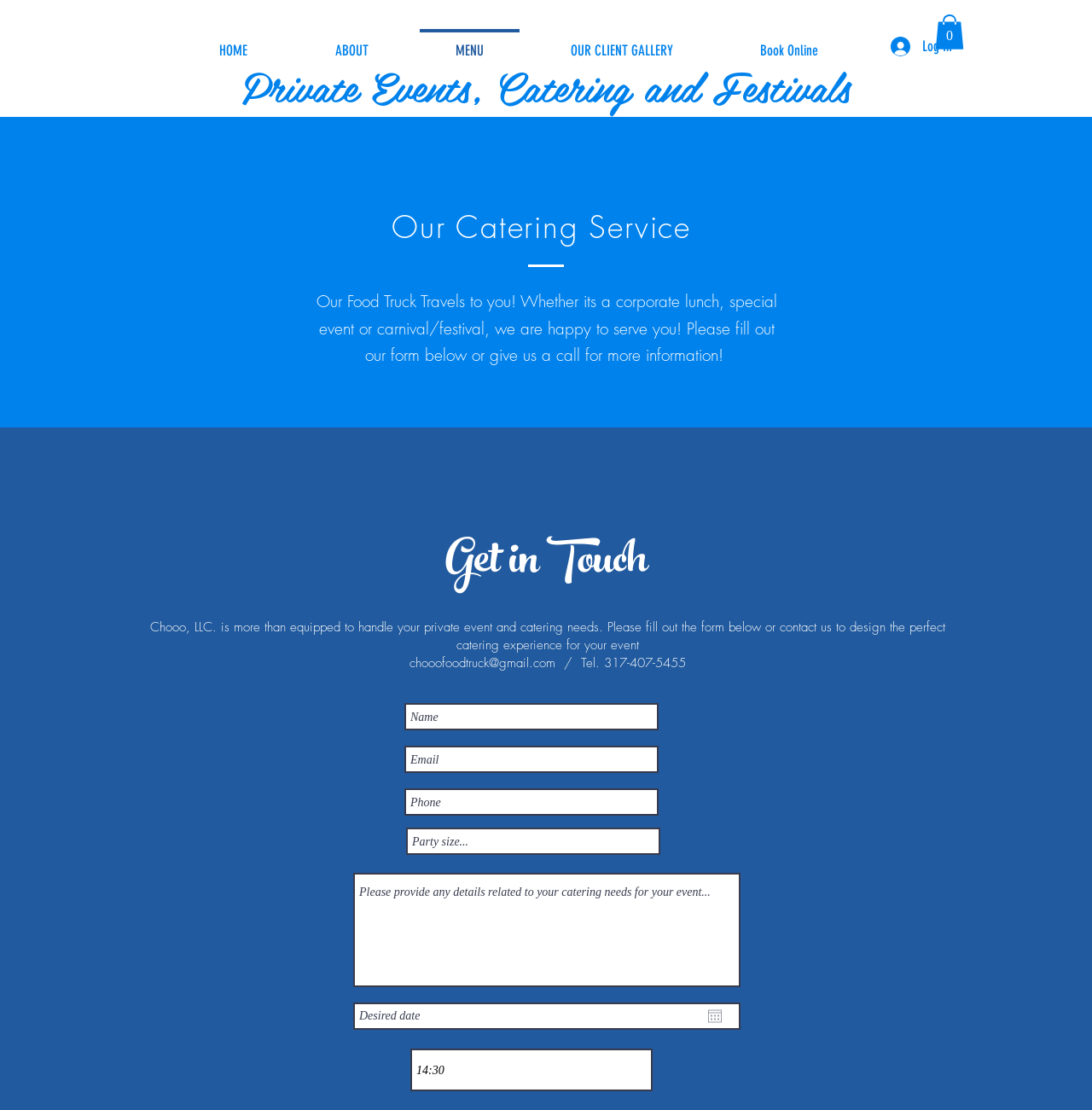Please determine the bounding box coordinates for the UI element described here. Use the format (top-left x, top-left y, bottom-right x, bottom-right y) with values bounded between 0 and 1: aria-label="Phone" name="phone" placeholder="Phone"

[0.37, 0.711, 0.603, 0.735]